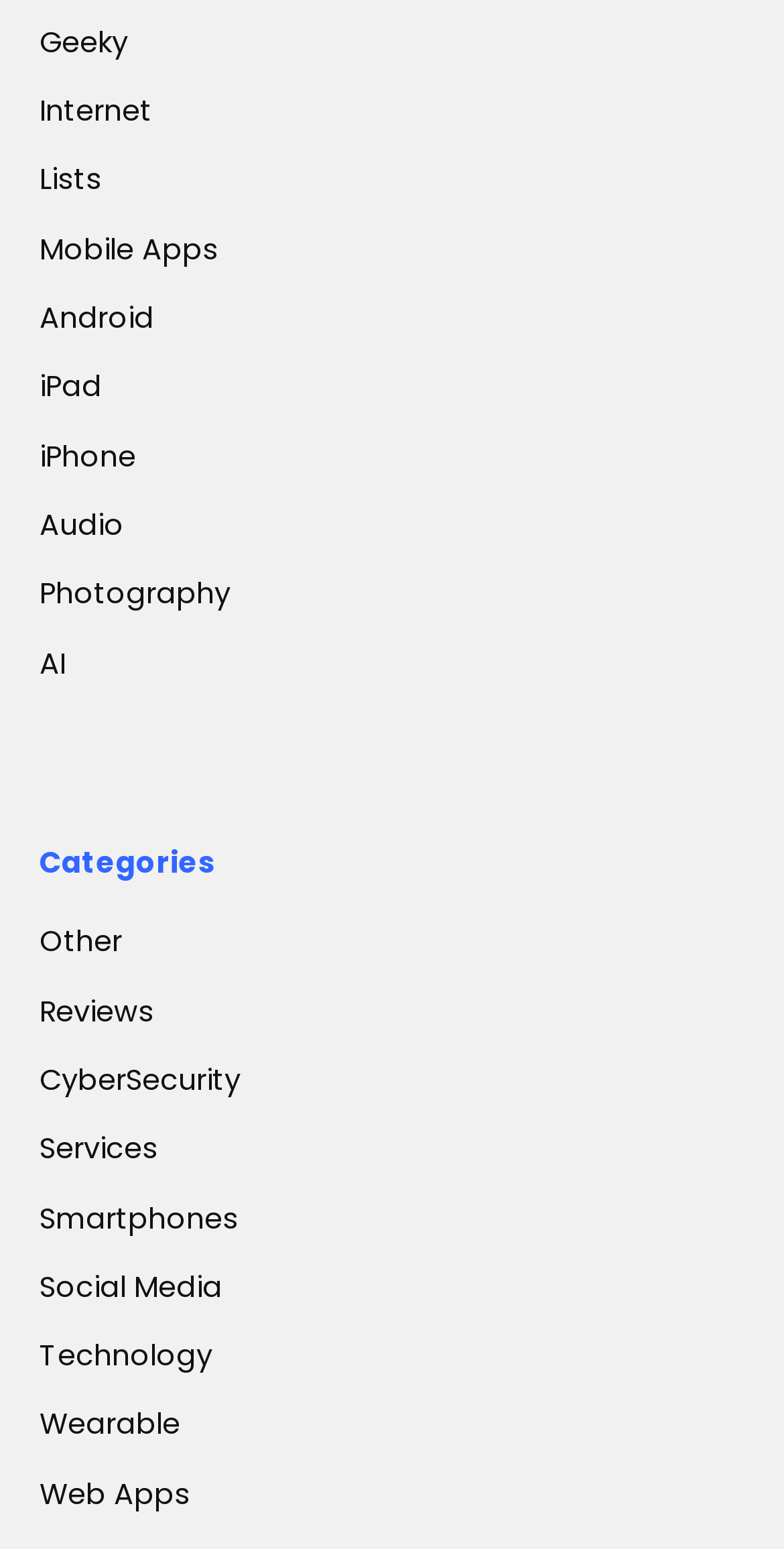Please locate the clickable area by providing the bounding box coordinates to follow this instruction: "go to Web Apps".

[0.05, 0.944, 0.242, 0.986]